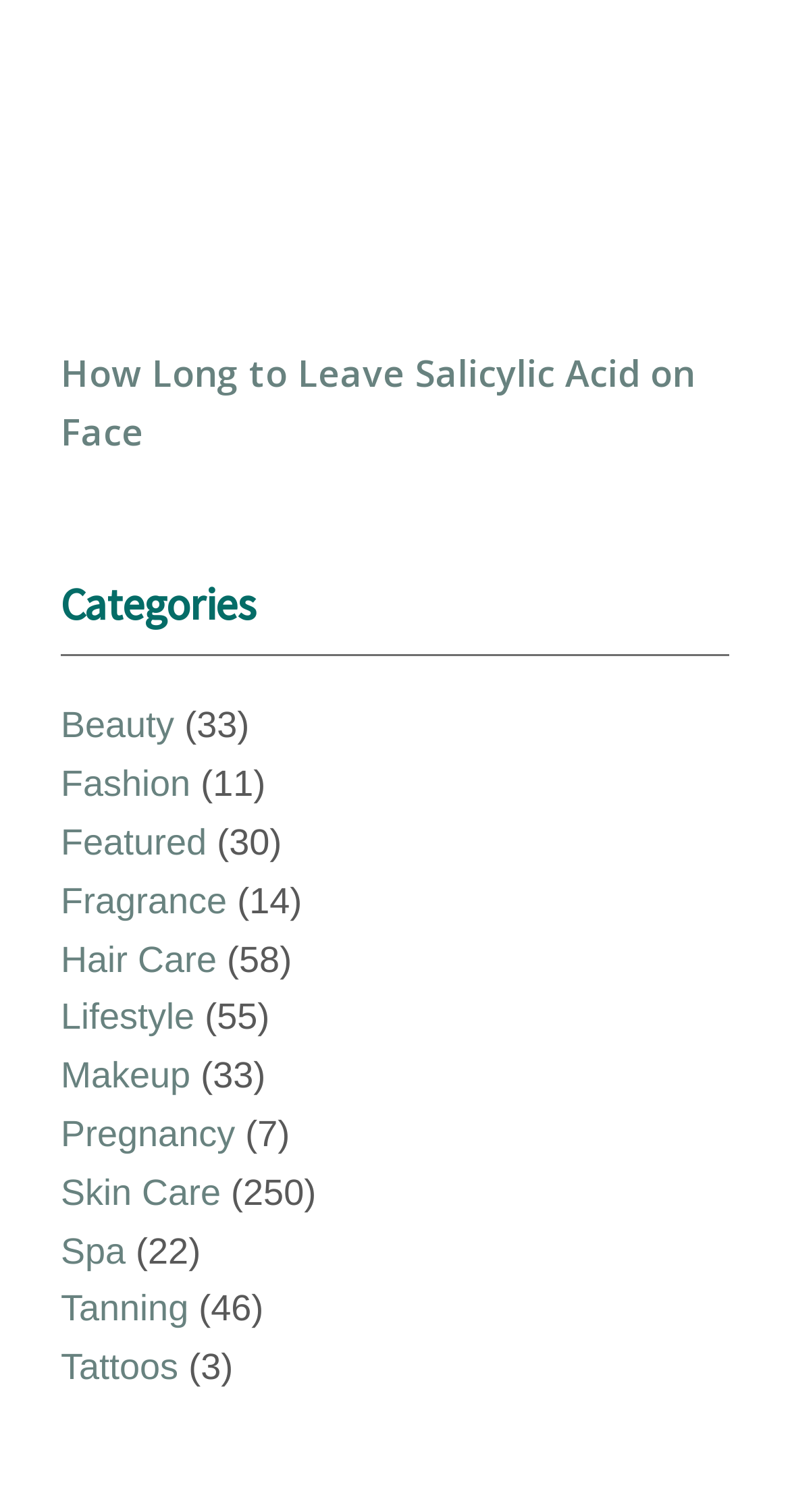Is there a category related to hair?
Please answer the question as detailed as possible.

I scanned the list of categories and found a link labeled 'Hair Care', which suggests that there is a category related to hair.